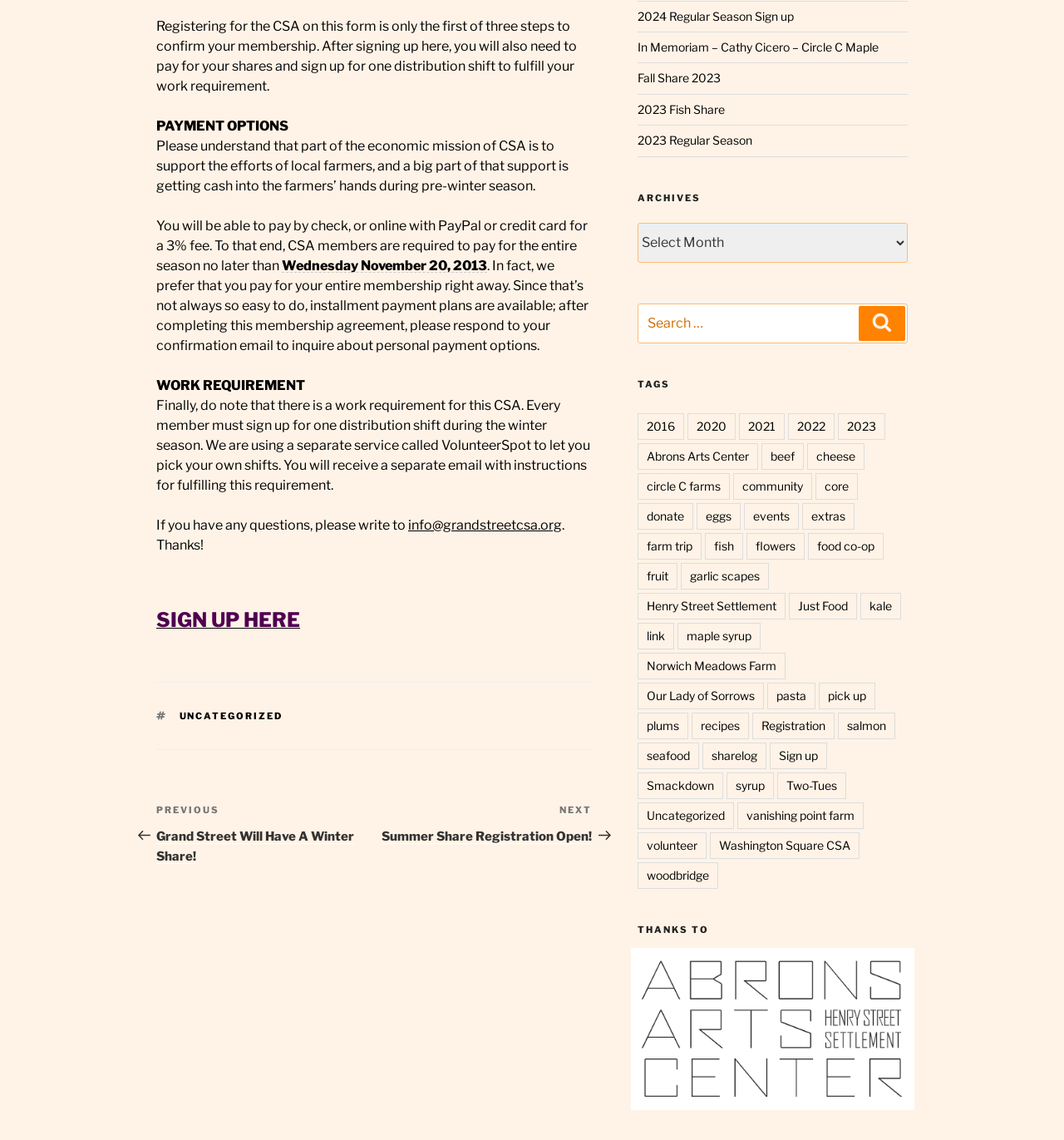Find the bounding box coordinates for the HTML element described in this sentence: "maple syrup". Provide the coordinates as four float numbers between 0 and 1, in the format [left, top, right, bottom].

[0.636, 0.546, 0.715, 0.569]